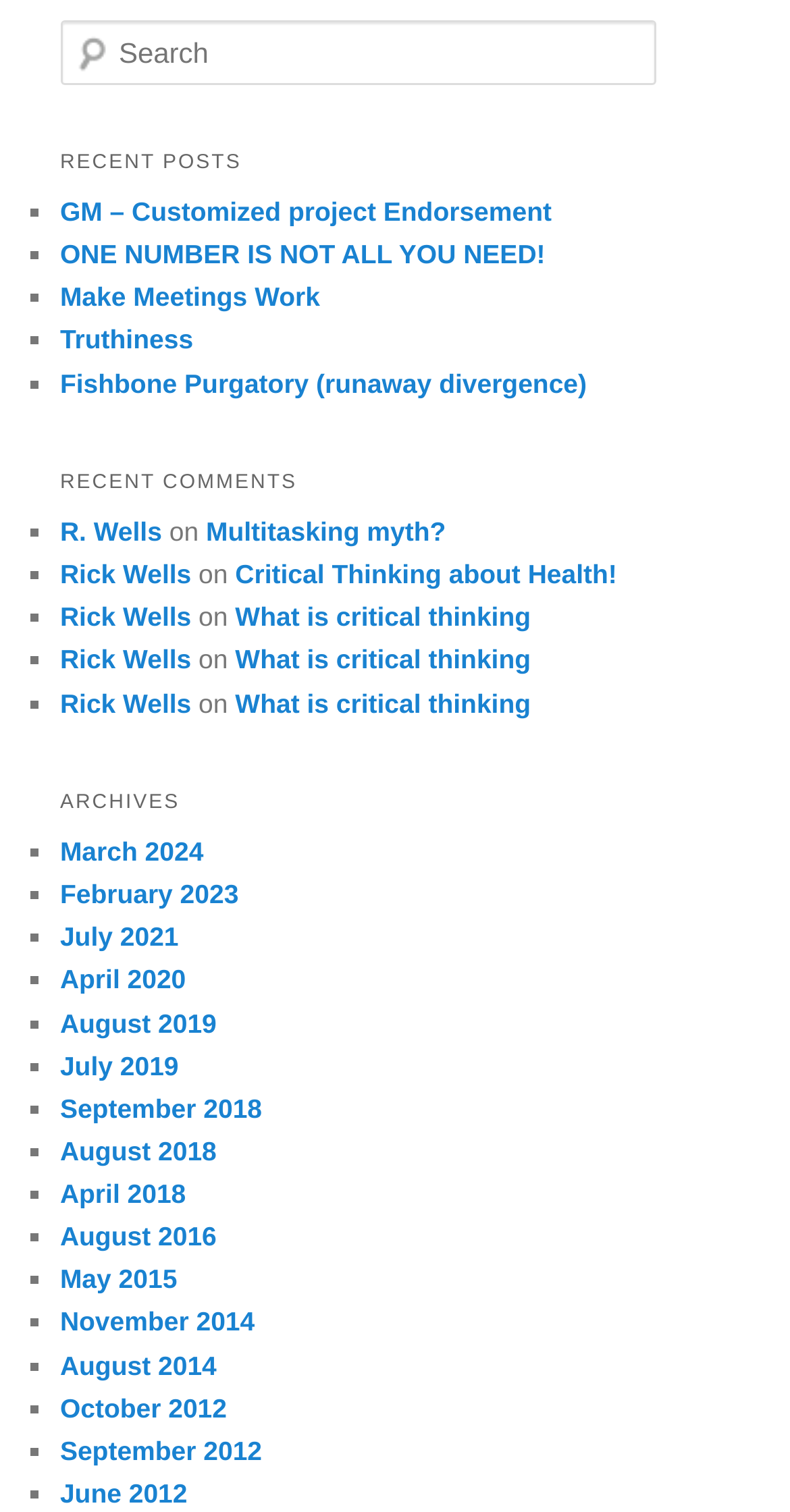How many recent comments are listed?
From the screenshot, provide a brief answer in one word or phrase.

5